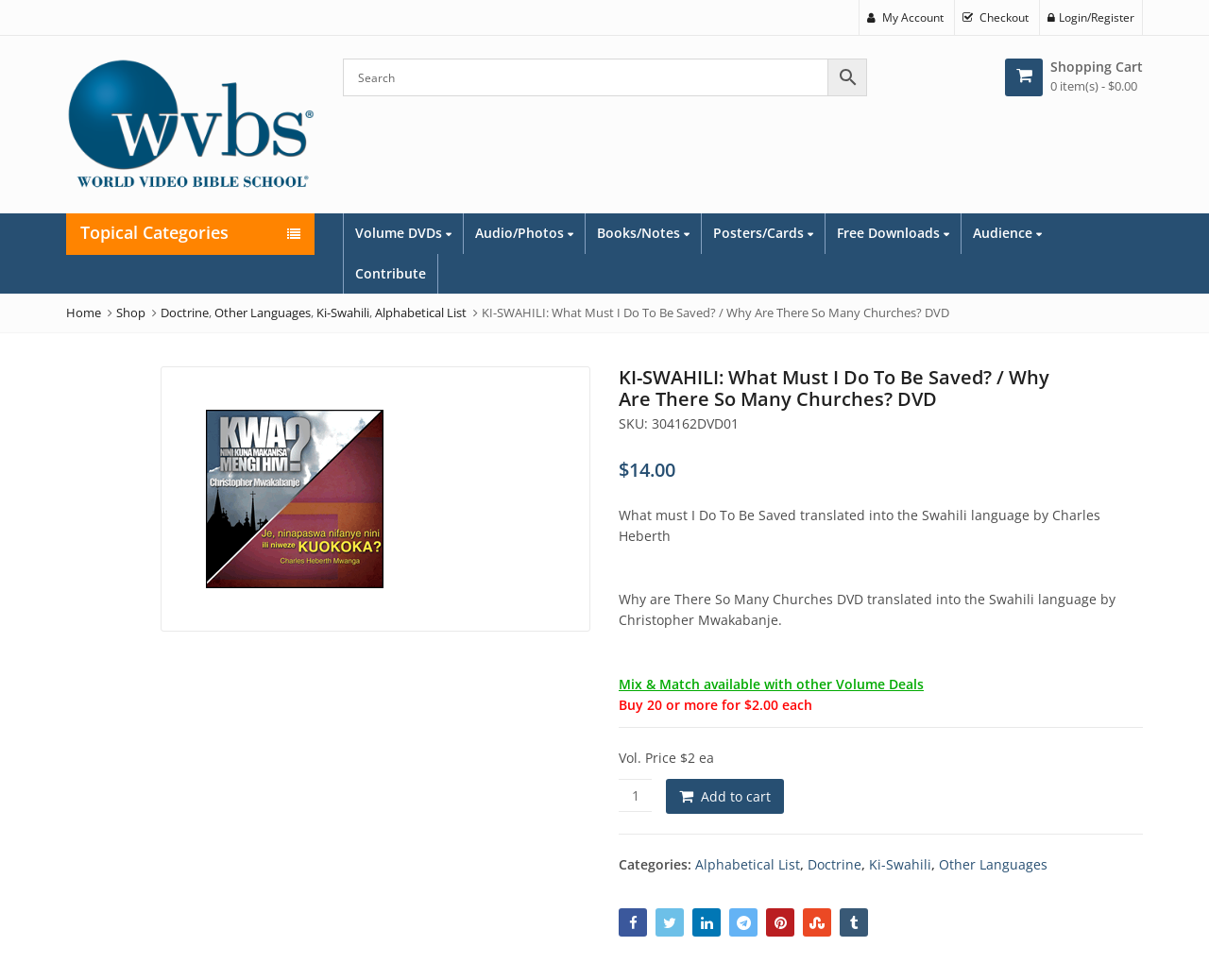Find the bounding box coordinates of the clickable element required to execute the following instruction: "Buy the DVD". Provide the coordinates as four float numbers between 0 and 1, i.e., [left, top, right, bottom].

[0.551, 0.795, 0.648, 0.831]